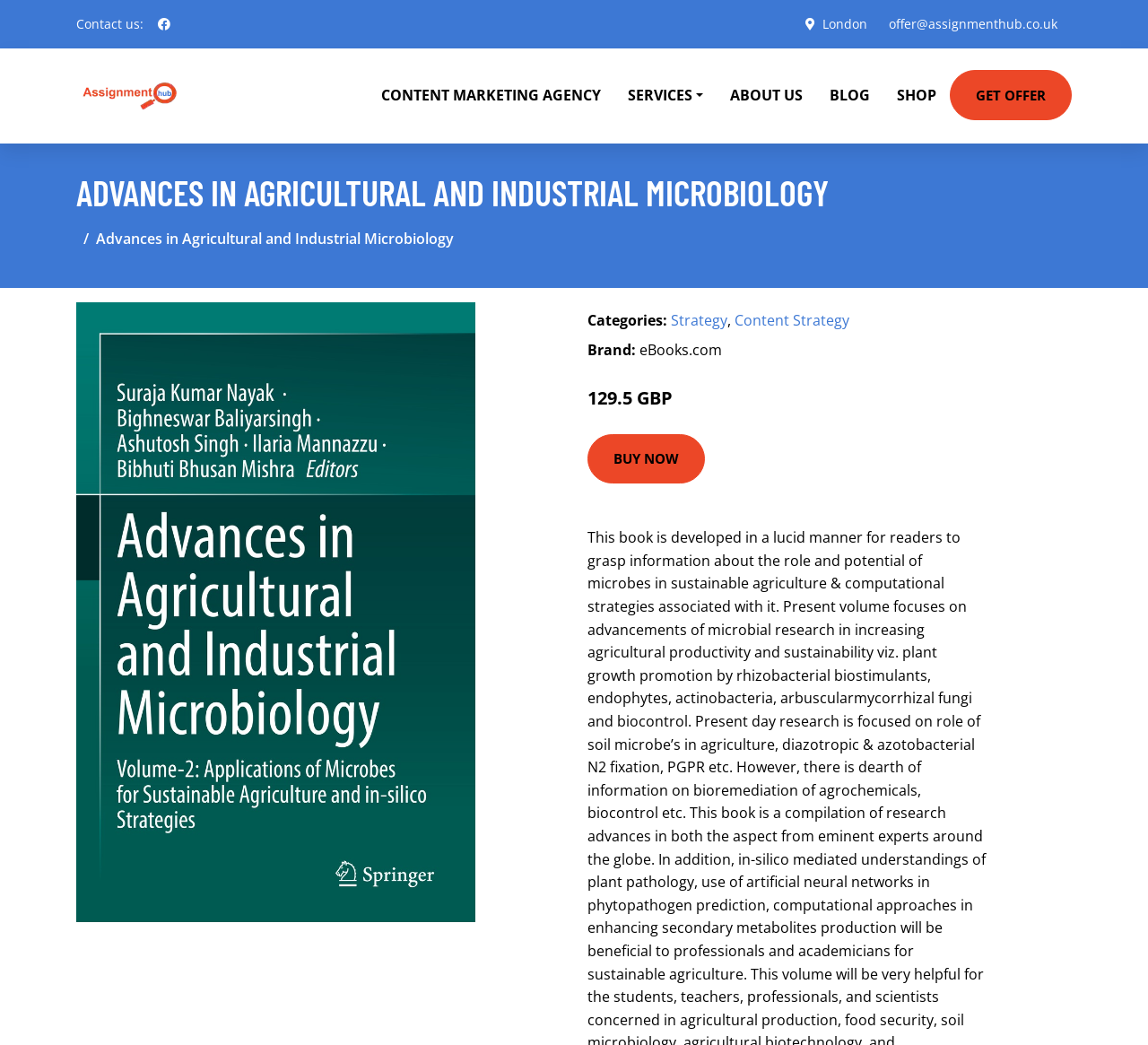Indicate the bounding box coordinates of the clickable region to achieve the following instruction: "Explore services offered."

[0.535, 0.047, 0.624, 0.137]